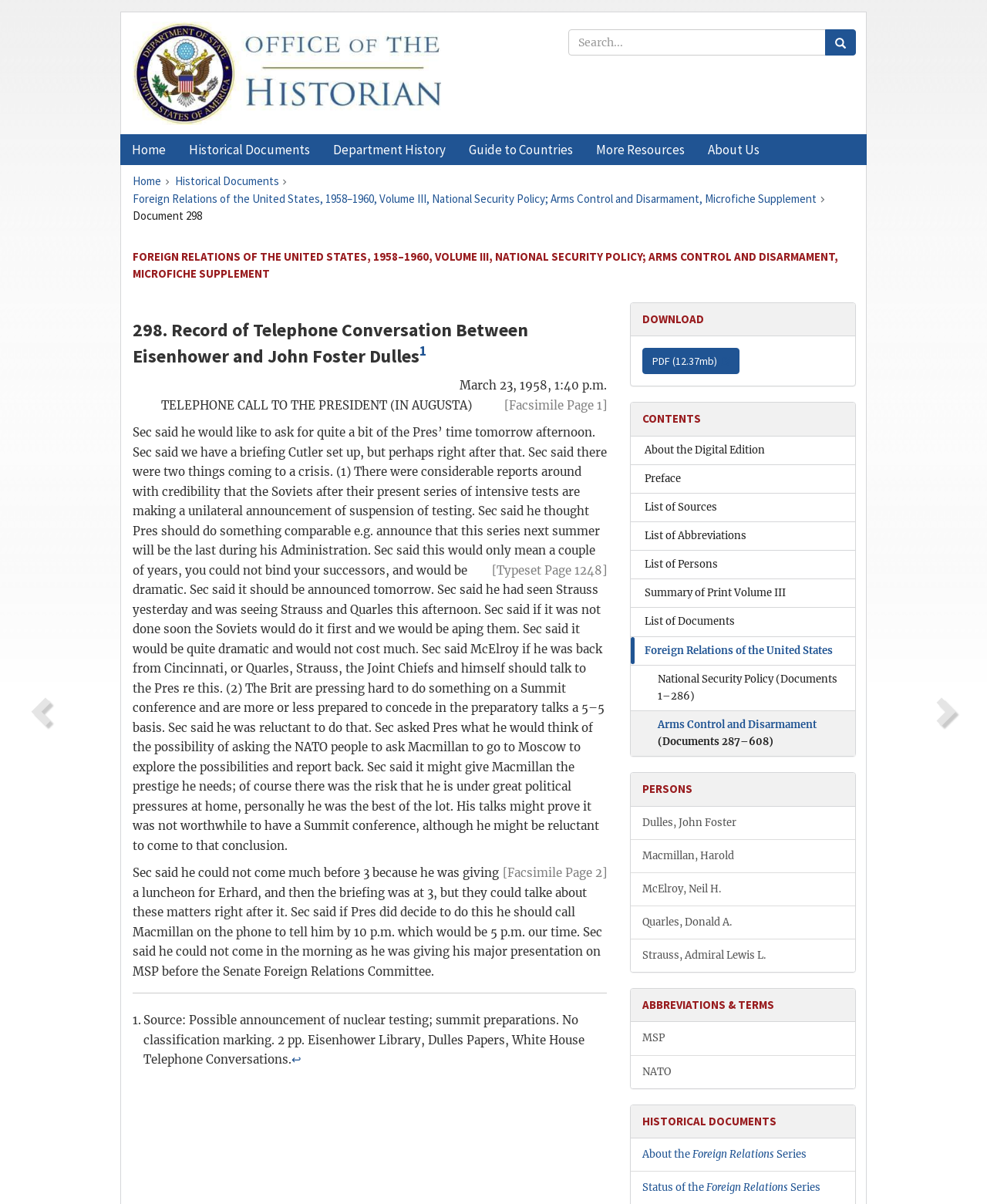Determine the bounding box coordinates of the clickable region to follow the instruction: "View document 298".

[0.134, 0.173, 0.205, 0.185]